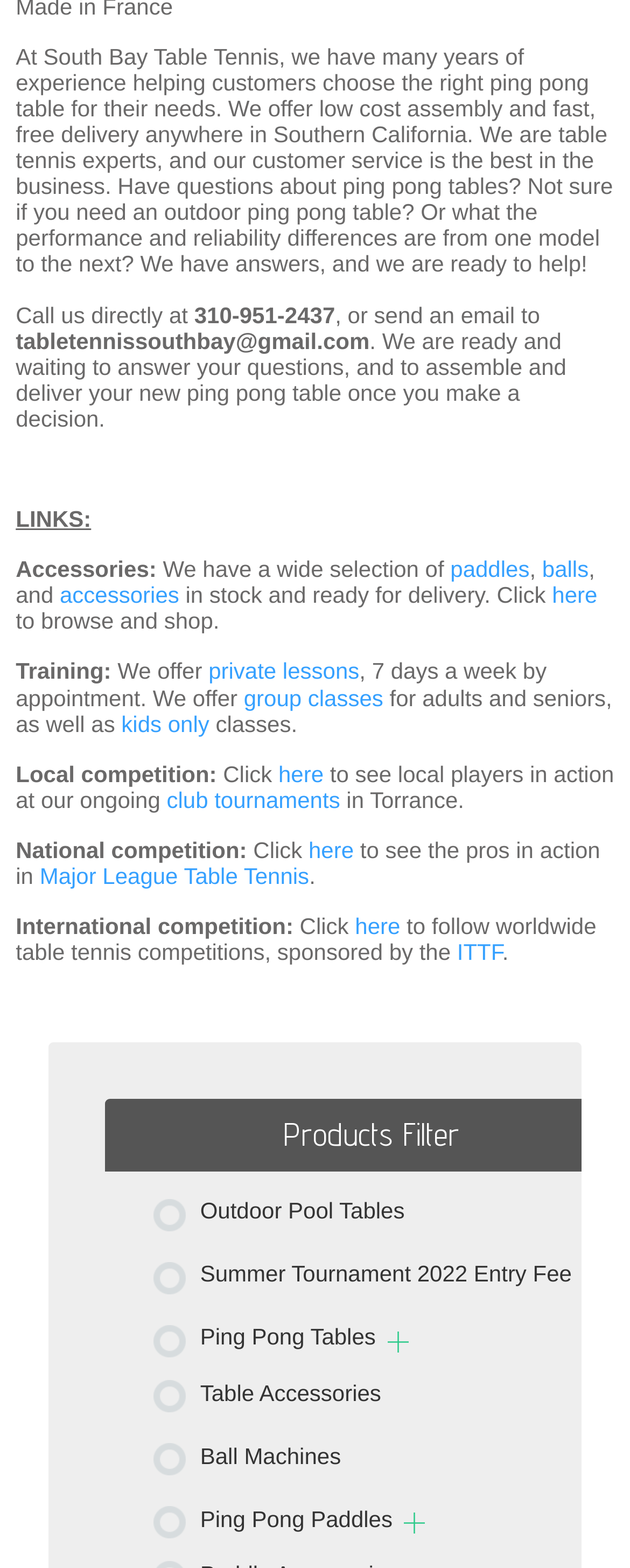What is the phone number to call for ping pong table inquiries?
Please use the image to provide a one-word or short phrase answer.

310-951-2437